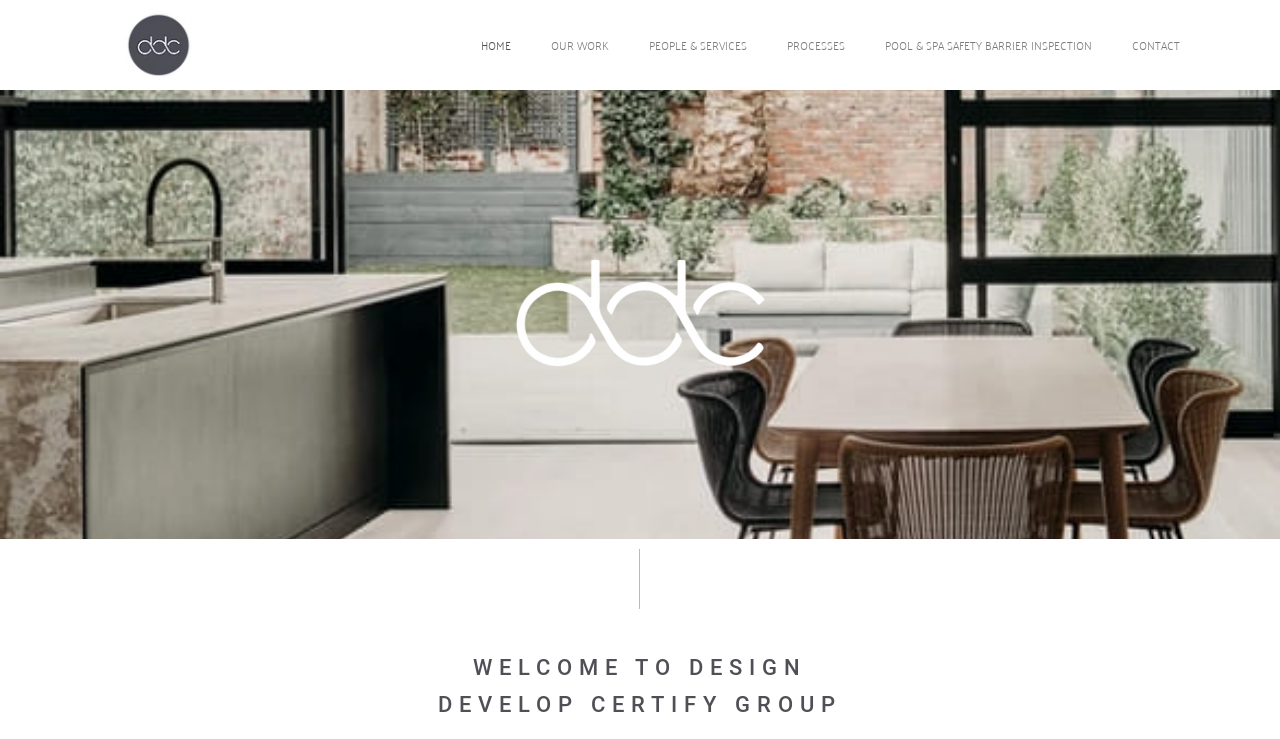Is there a menu item related to pool safety?
Your answer should be a single word or phrase derived from the screenshot.

Yes